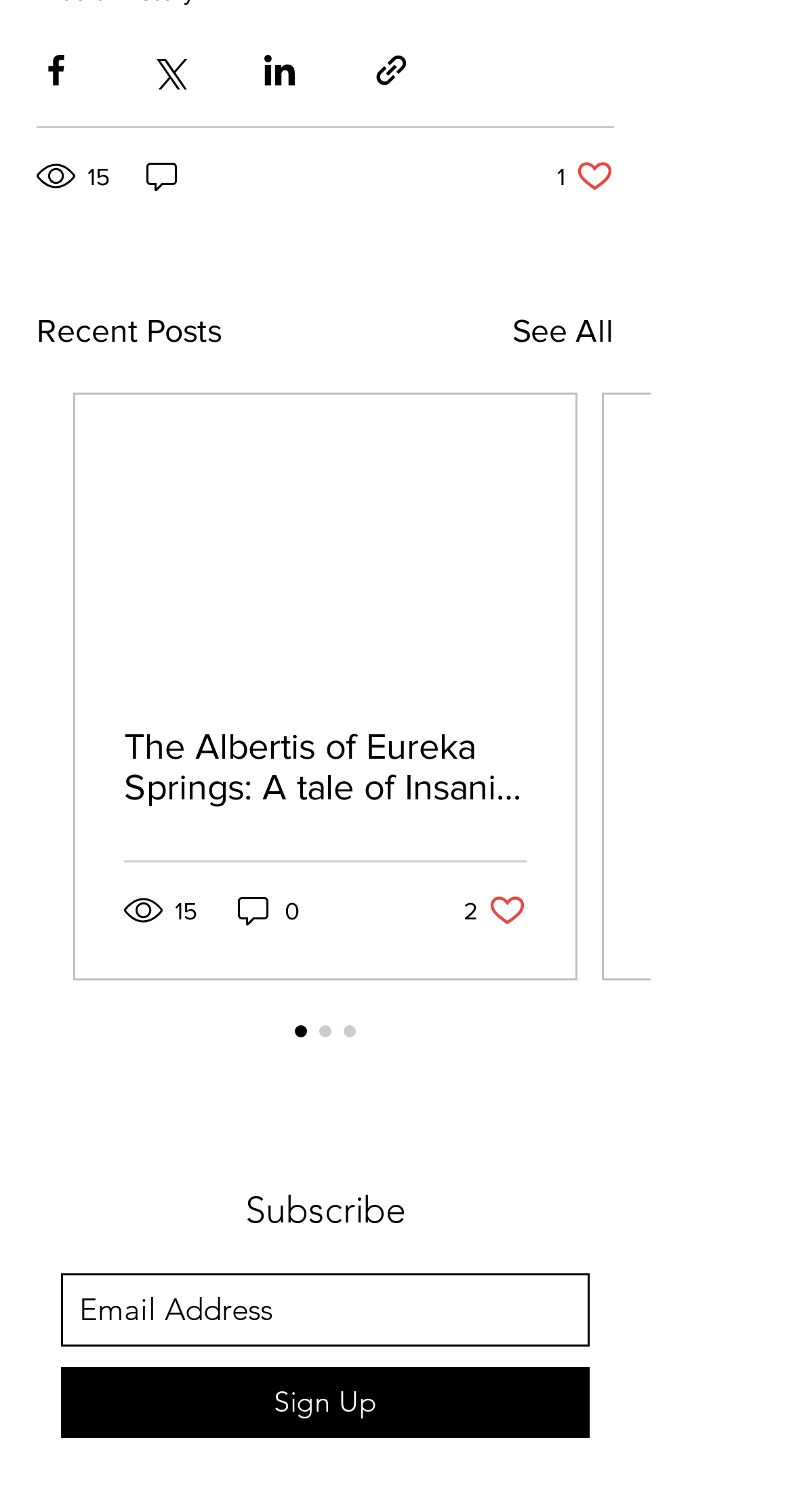How many social media sharing buttons are there?
Provide an in-depth and detailed answer to the question.

I counted the number of social media sharing buttons by looking at the buttons labeled 'Share via Facebook', 'Share via Twitter', 'Share via LinkedIn', and 'Share via link'.